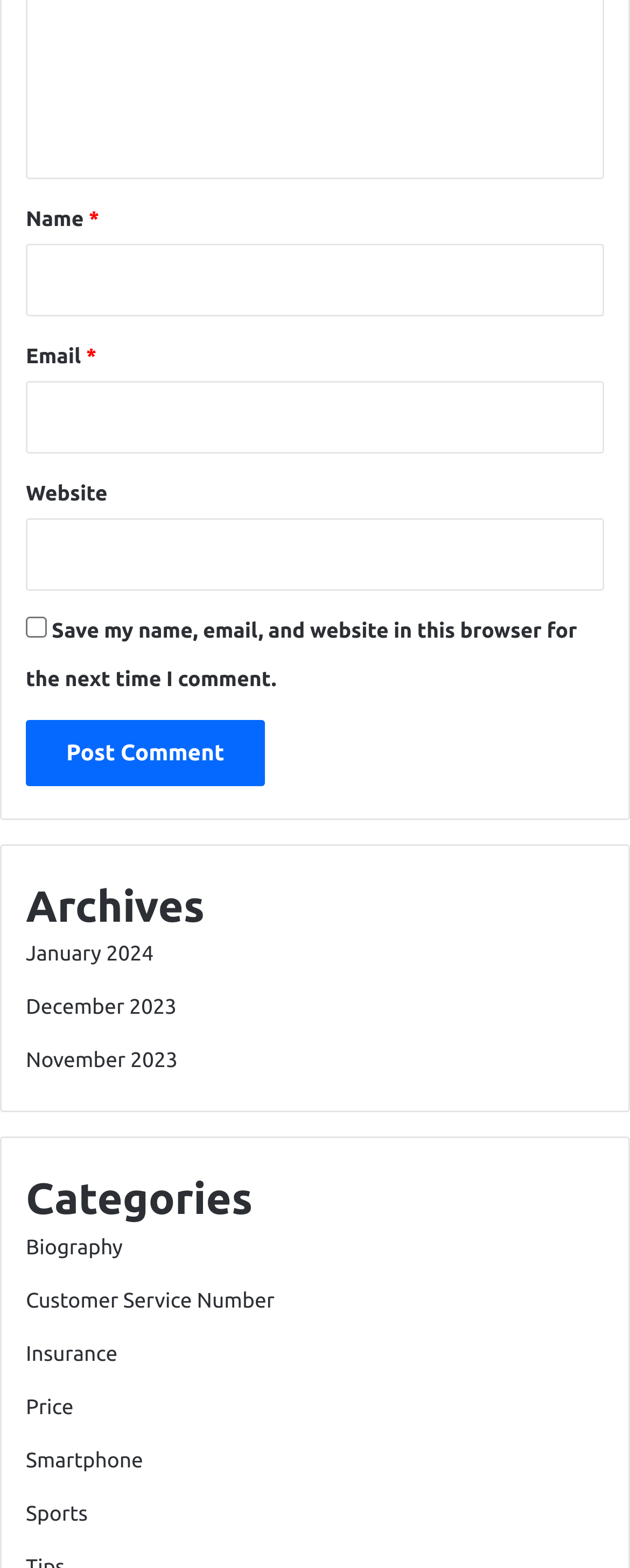Determine the bounding box coordinates of the section I need to click to execute the following instruction: "Input your email". Provide the coordinates as four float numbers between 0 and 1, i.e., [left, top, right, bottom].

[0.041, 0.243, 0.959, 0.289]